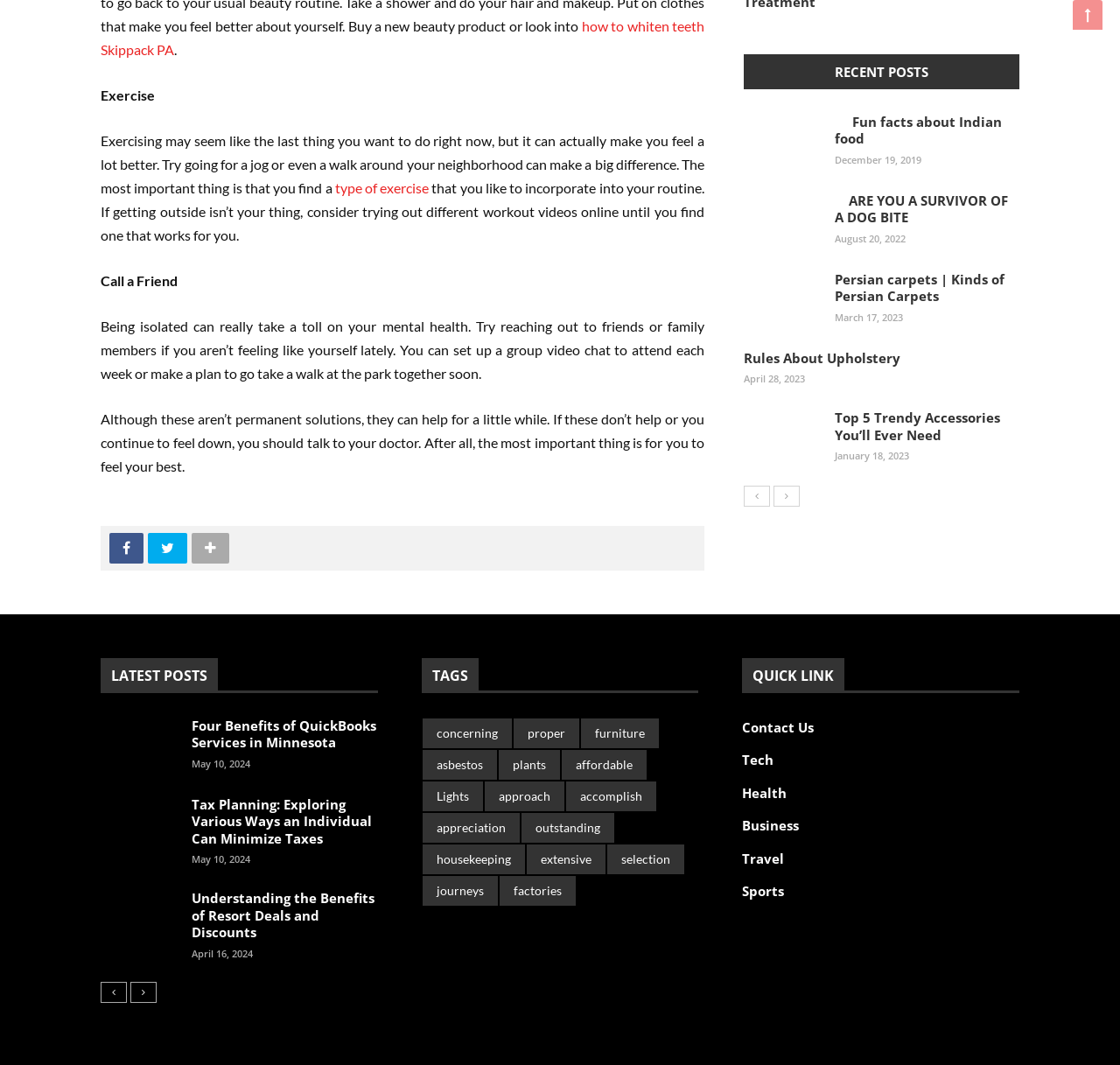What is the topic of the post 'Top 5 Trendy Accessories You’ll Ever Need'?
Using the image, give a concise answer in the form of a single word or short phrase.

Fashion